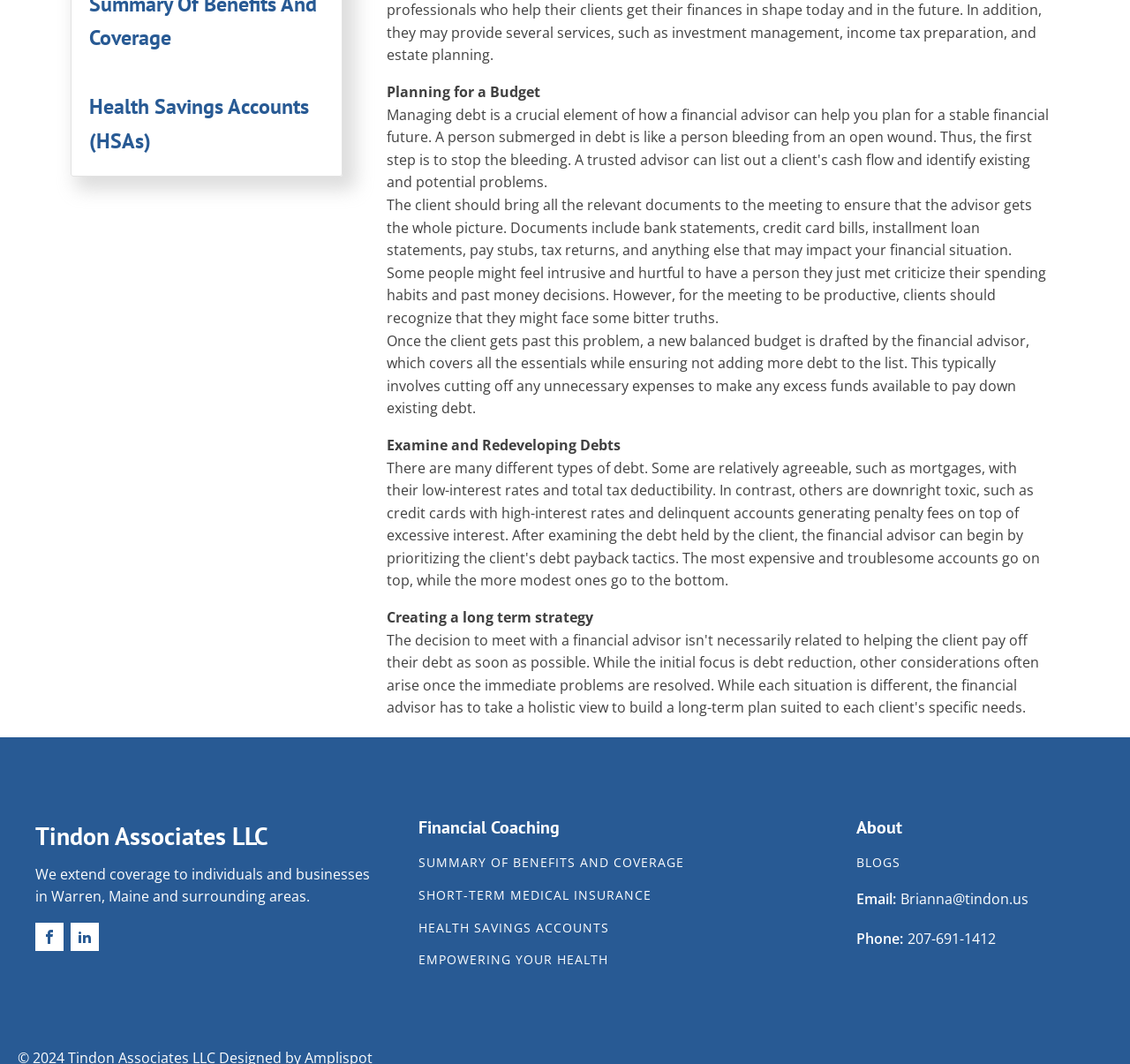Please identify the bounding box coordinates of the region to click in order to complete the task: "Visit Facebook page". The coordinates must be four float numbers between 0 and 1, specified as [left, top, right, bottom].

[0.031, 0.867, 0.056, 0.894]